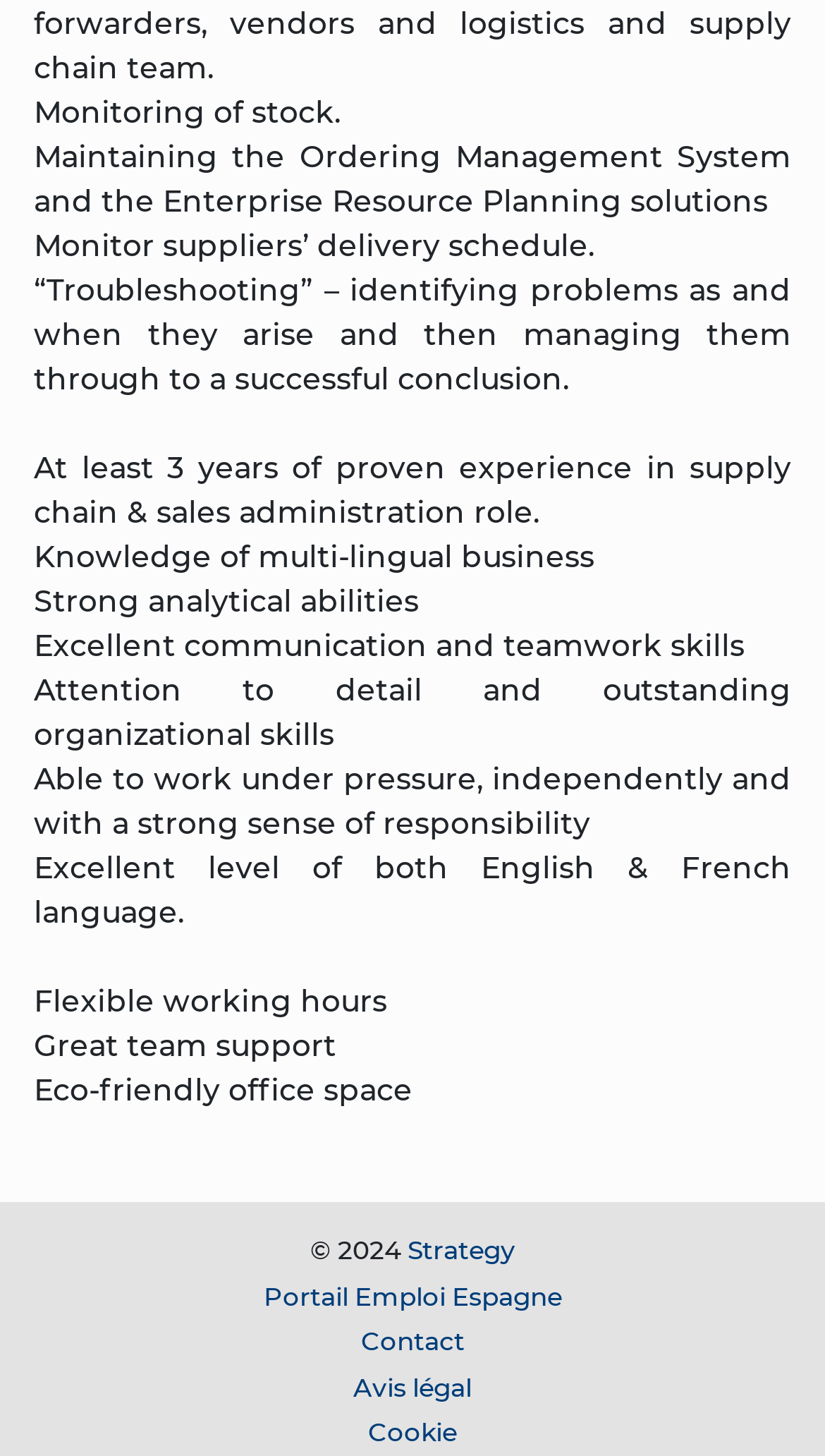Provide the bounding box coordinates of the HTML element this sentence describes: "Download document". The bounding box coordinates consist of four float numbers between 0 and 1, i.e., [left, top, right, bottom].

None